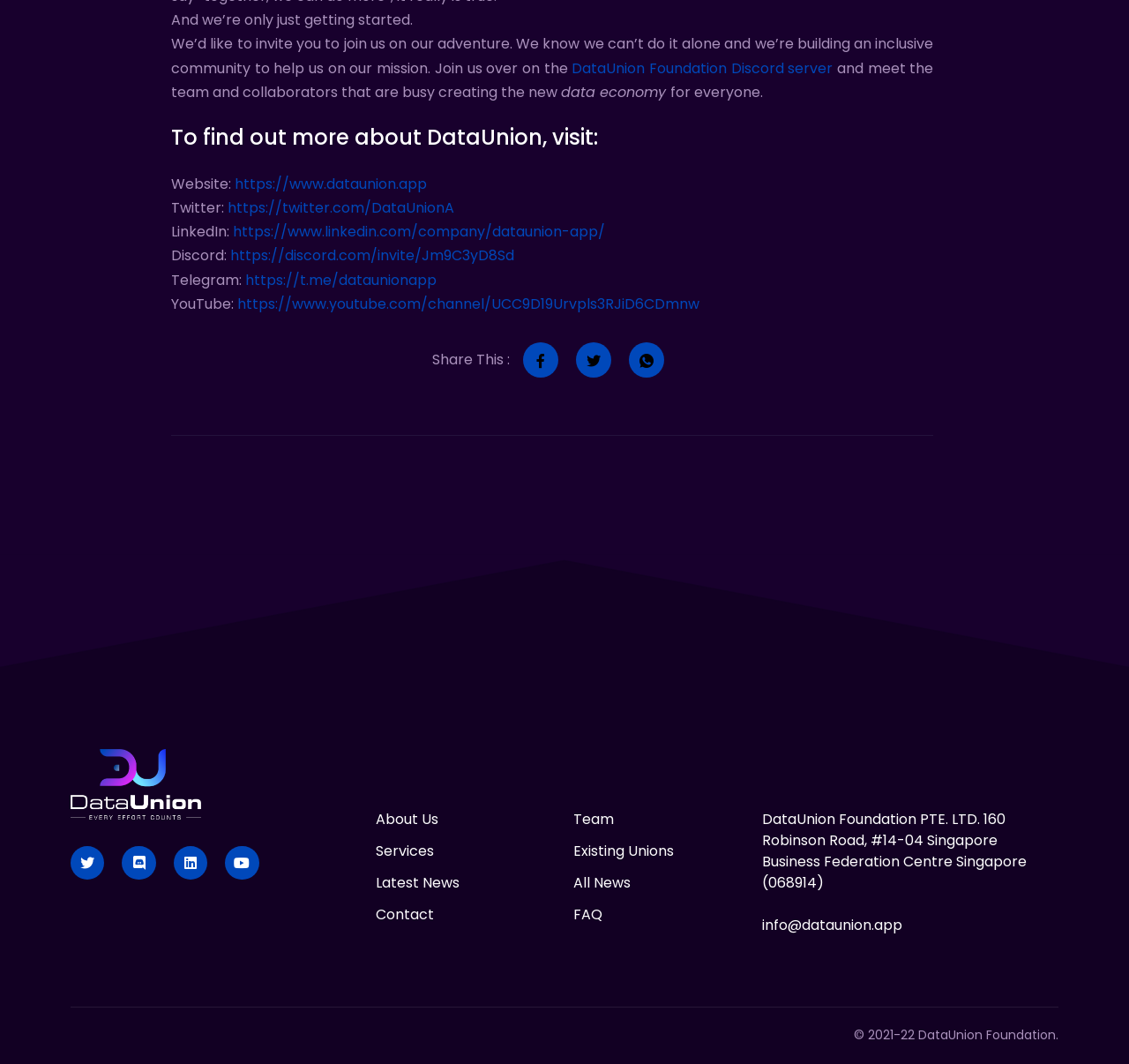What is the purpose of the Discord server?
Please provide a full and detailed response to the question.

The purpose of the Discord server can be inferred from the text 'Join us over on the DataUnion Foundation Discord server and meet the team and collaborators that are busy creating the new data economy' which suggests that the Discord server is a platform for community building and collaboration.